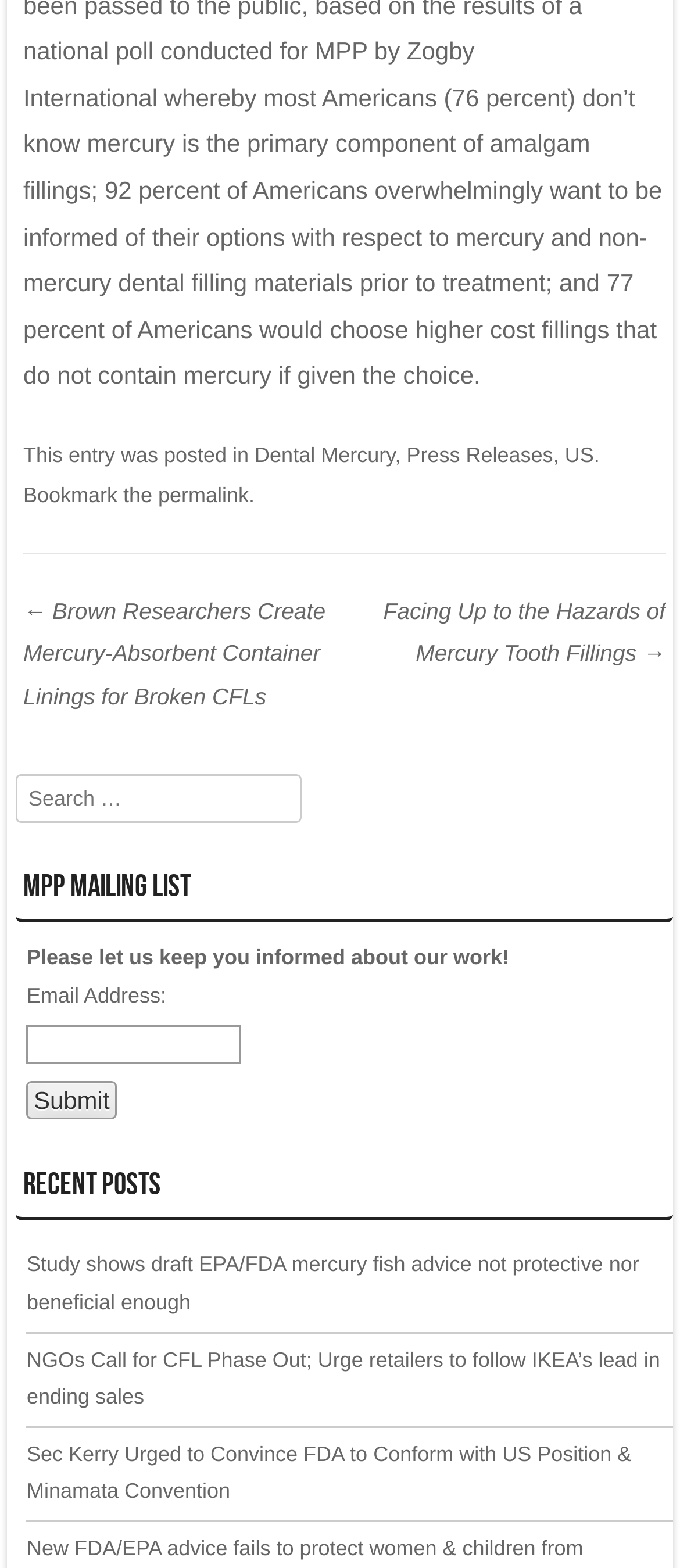Locate the bounding box coordinates of the region to be clicked to comply with the following instruction: "search for something". The coordinates must be four float numbers between 0 and 1, in the form [left, top, right, bottom].

[0.024, 0.494, 0.989, 0.525]